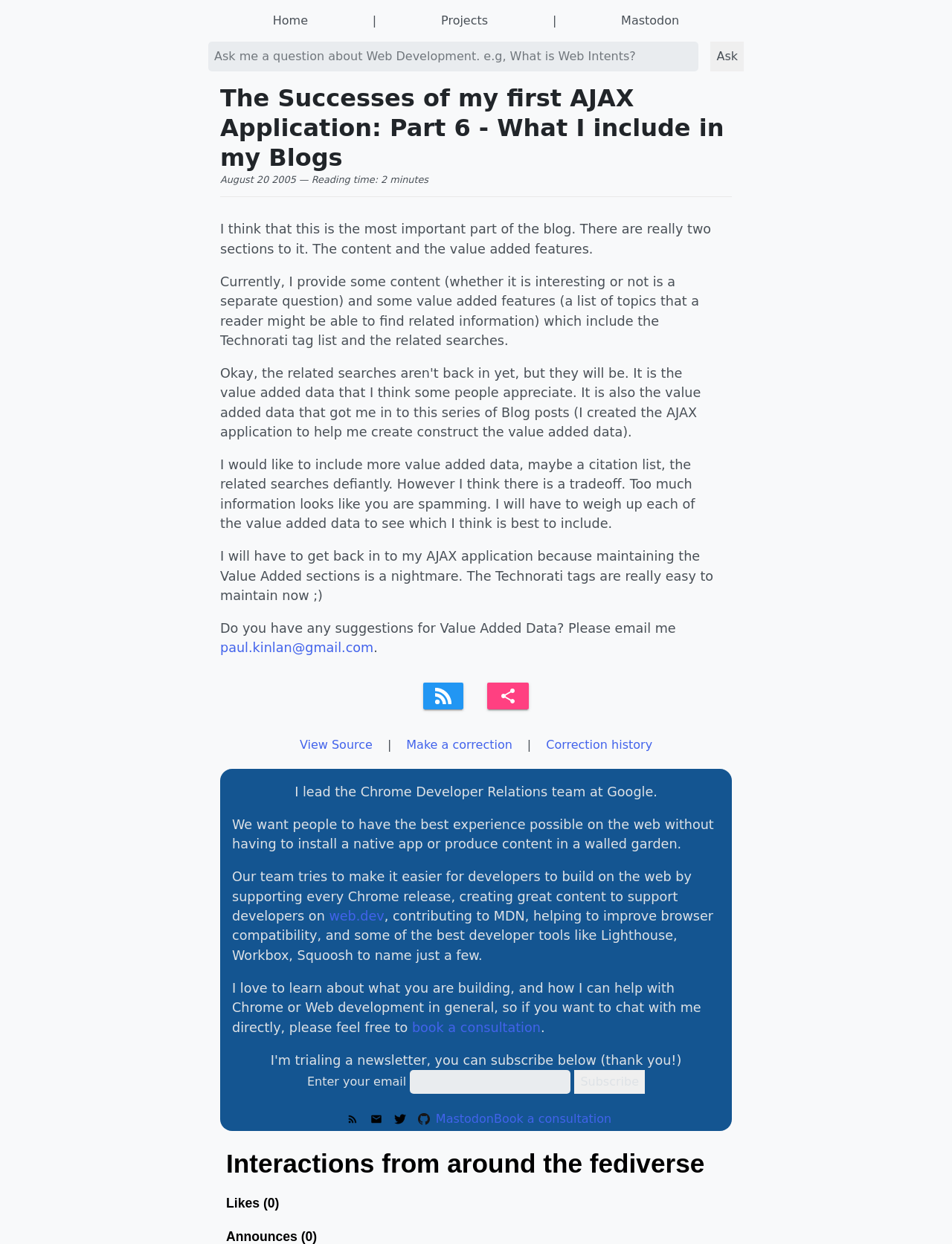Based on what you see in the screenshot, provide a thorough answer to this question: What is the author's preferred way to communicate?

The author provides an email address 'paul.kinlan@gmail.com' and invites readers to email them, suggesting that email is their preferred way to communicate.